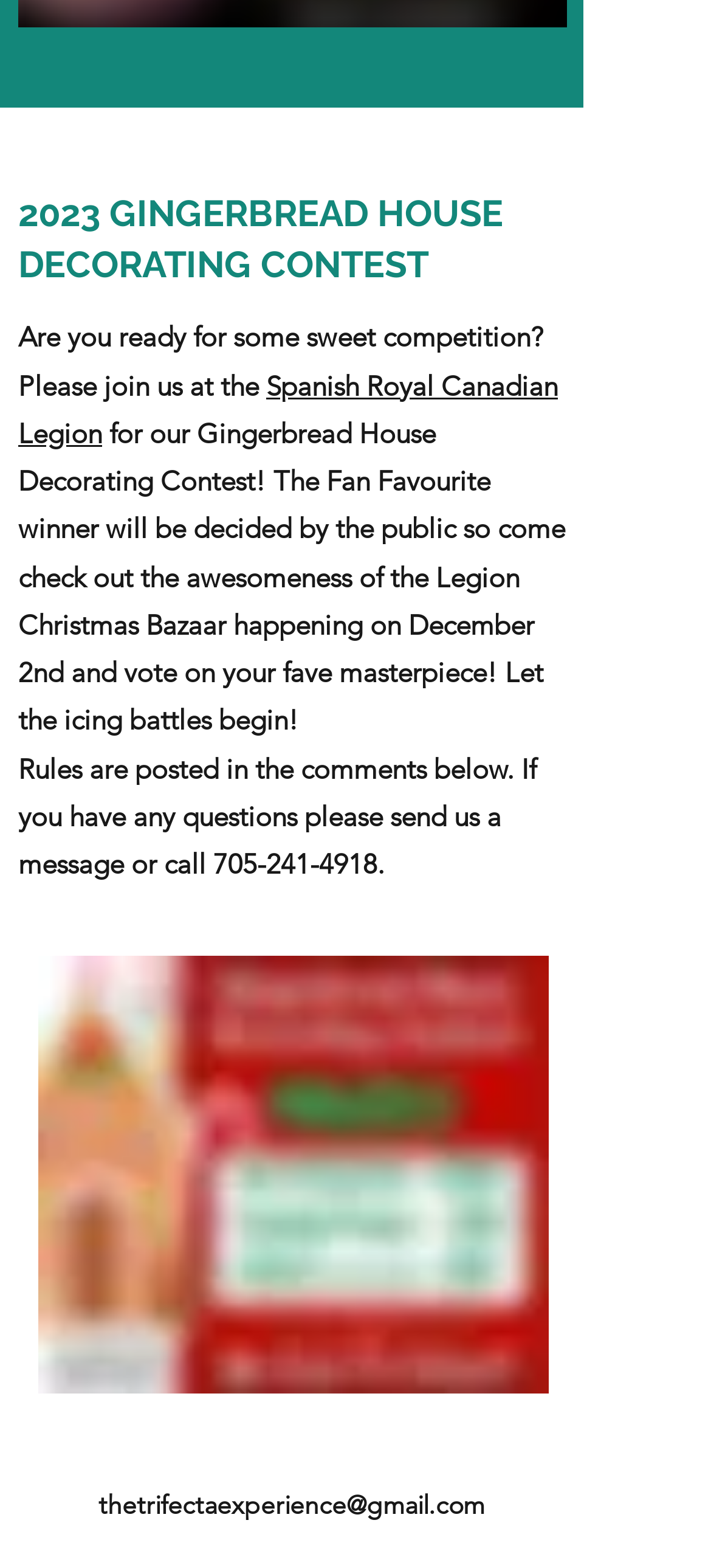Where is the Gingerbread House Decorating Contest being held?
Based on the visual details in the image, please answer the question thoroughly.

The location of the contest can be found in the text 'Please join us at the Spanish Royal Canadian Legion' which indicates that the contest is being held at the Spanish Royal Canadian Legion.